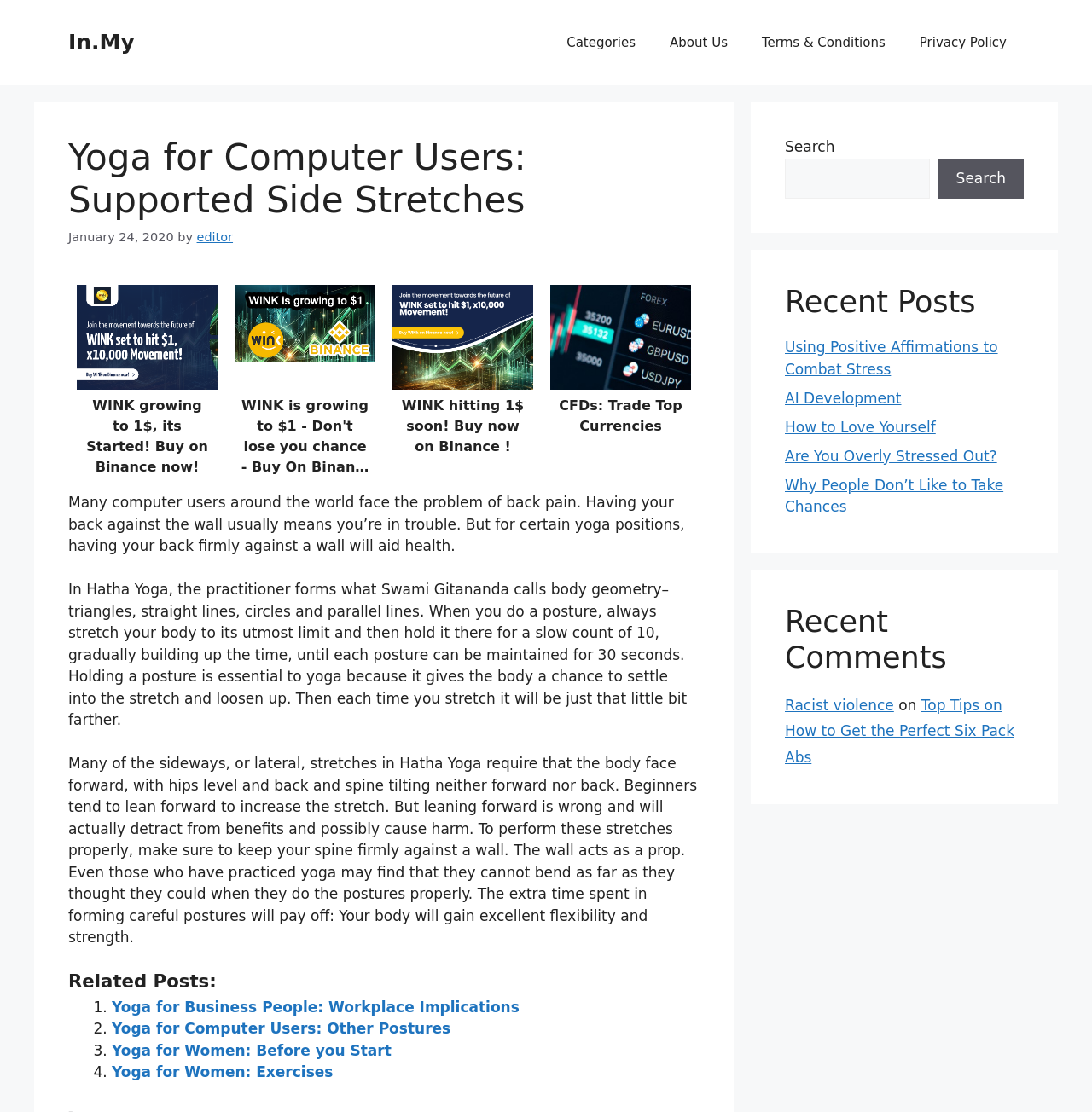Elaborate on the information and visuals displayed on the webpage.

This webpage is about yoga for computer users, specifically focusing on supported side stretches. At the top, there is a banner with a link to the site "In.My" and a navigation menu with links to categories, about us, terms and conditions, and privacy policy. Below the navigation menu, there is a header with the title "Yoga for Computer Users: Supported Side Stretches" and a timestamp indicating the article was published on January 24, 2020, by an editor.

The main content of the webpage is divided into several sections. The first section discusses the importance of proper posture and stretching for computer users, highlighting the benefits of yoga in alleviating back pain. The text explains the concept of body geometry in Hatha Yoga and provides instructions on how to perform lateral stretches correctly, emphasizing the importance of keeping the spine firmly against a wall.

Below this section, there are several links to related posts, including "Yoga for Business People: Workplace Implications", "Yoga for Computer Users: Other Postures", "Yoga for Women: Before you Start", and "Yoga for Women: Exercises".

To the right of the main content, there are three complementary sections. The first section contains a search bar with a button. The second section displays recent posts, including links to articles such as "Using Positive Affirmations to Combat Stress", "AI Development", and "How to Love Yourself". The third section shows recent comments, with a footer section containing links to other articles, including "Racist violence" and "Top Tips on How to Get the Perfect Six Pack Abs".

Scattered throughout the webpage are several promotional links and advertisements, including a banner promoting WINK, a cryptocurrency, and a link to trade top currencies through CFDs.